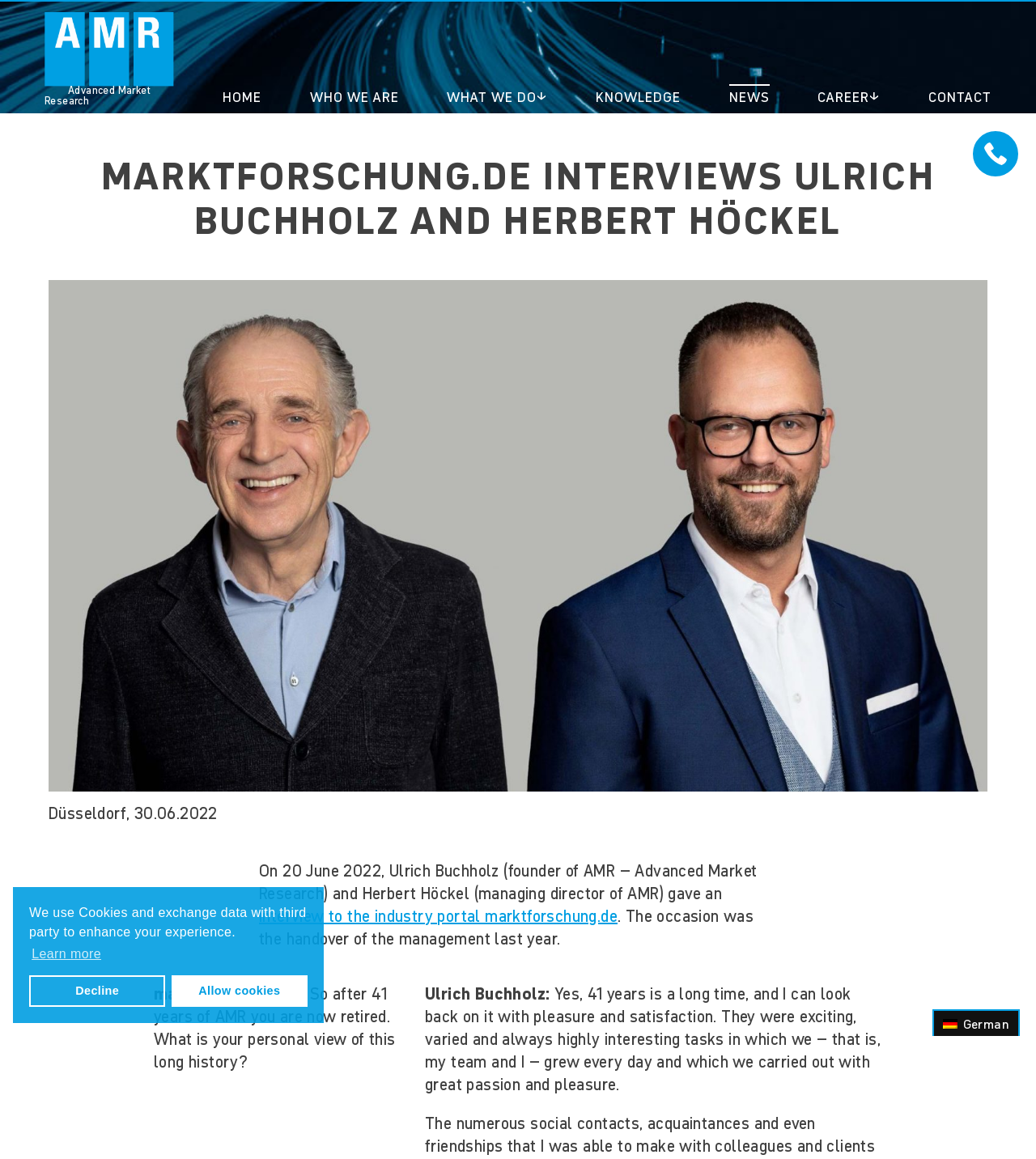Please locate the bounding box coordinates of the element's region that needs to be clicked to follow the instruction: "Click the CALL US button". The bounding box coordinates should be provided as four float numbers between 0 and 1, i.e., [left, top, right, bottom].

[0.935, 0.11, 0.987, 0.156]